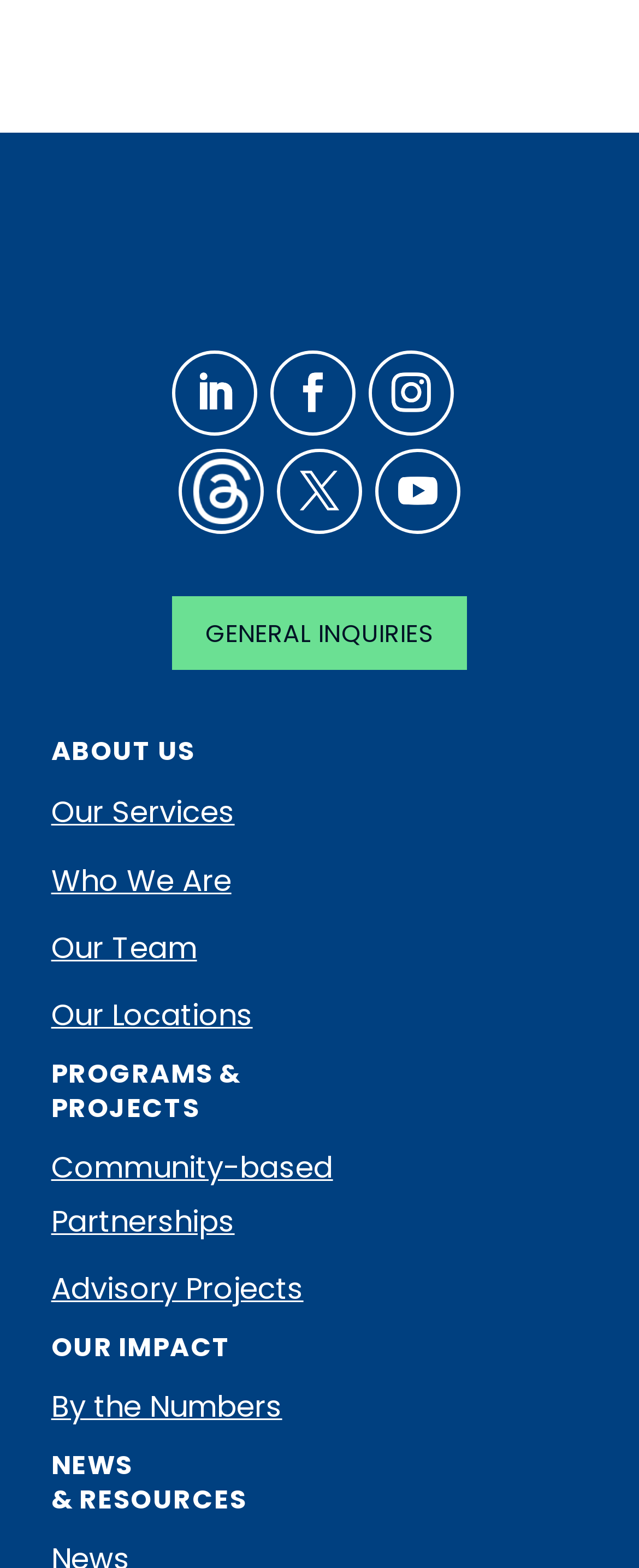Could you determine the bounding box coordinates of the clickable element to complete the instruction: "Click the Home link"? Provide the coordinates as four float numbers between 0 and 1, i.e., [left, top, right, bottom].

None